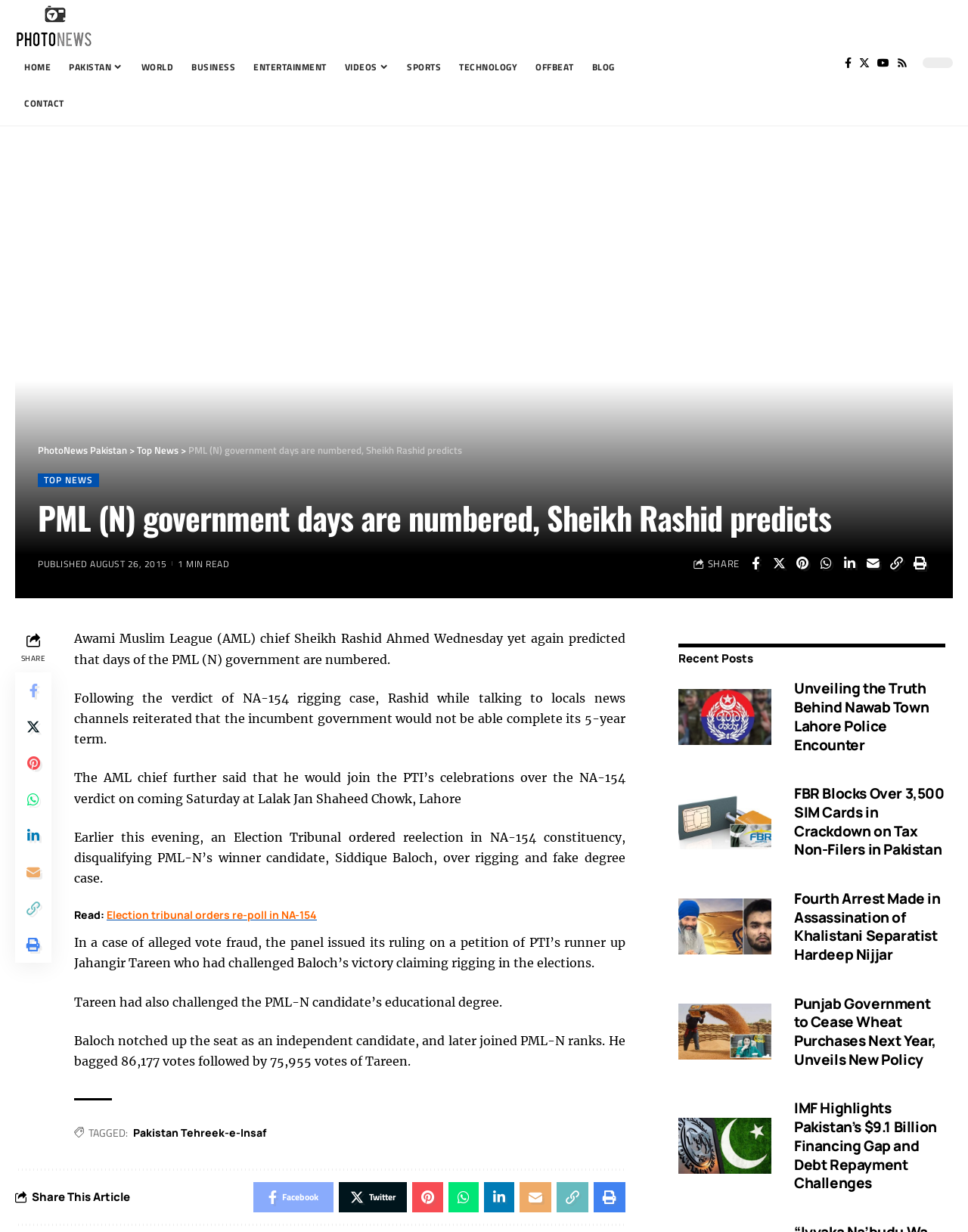How many social media links are present at the top-right corner?
Please describe in detail the information shown in the image to answer the question.

At the top-right corner of the webpage, there are four social media links: Facebook, Twitter, YouTube, and Rss. These links are represented by their respective icons.